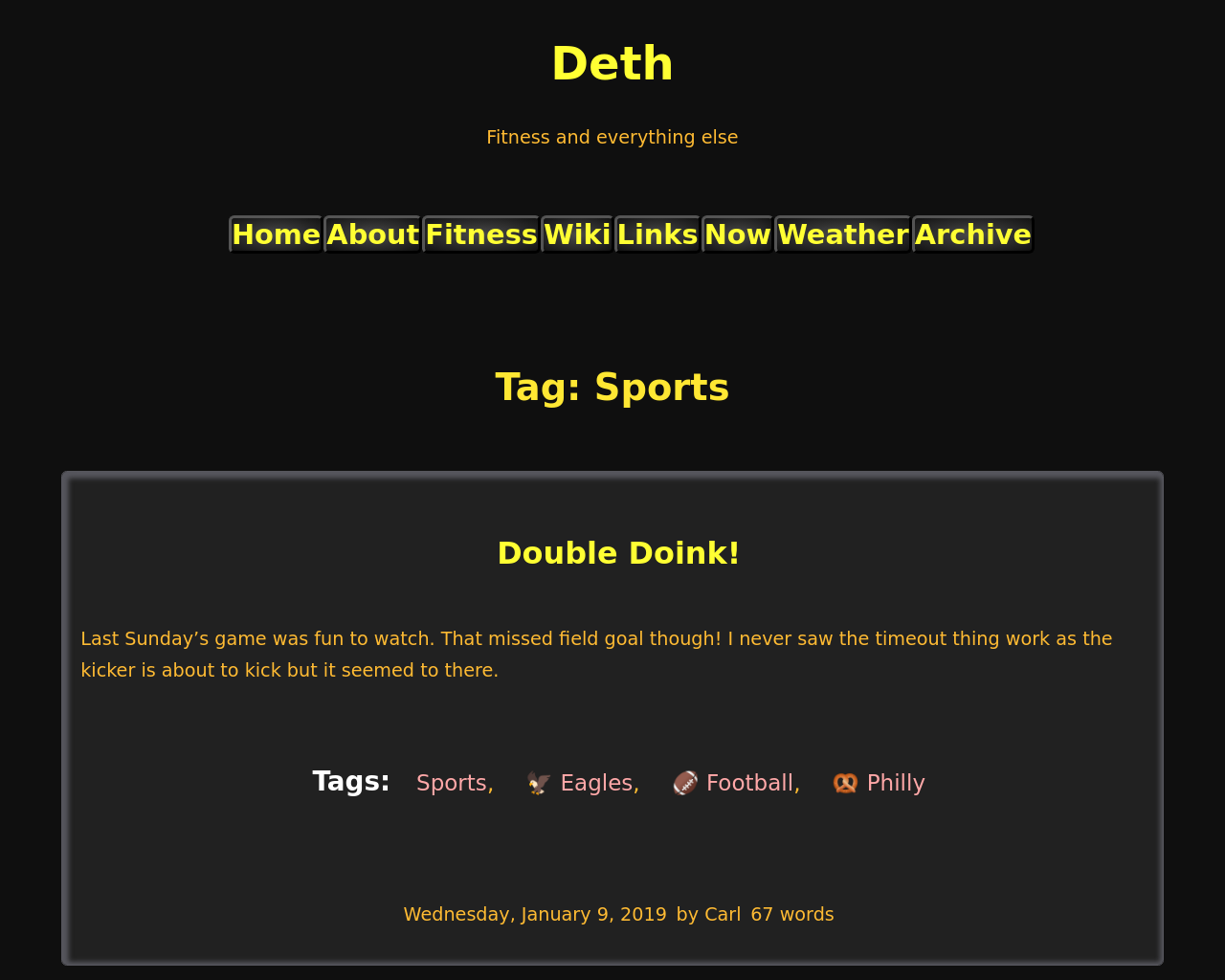Detail the features and information presented on the webpage.

This webpage is a blog post tagged with "#Sports". At the top, there is a heading "Deth" and a link with the same text. Below it, there is a static text "Fitness and everything else". 

On the top left, there is a primary navigation menu with 8 links: "Home", "About", "Fitness", "Wiki", "Links", "Now", "Weather", and "Archive". 

Below the navigation menu, there is a header with a heading "Tag: Sports". 

The main content of the webpage is an article with a heading "Double Doink!" and a link with the same text. Below the heading, there is a paragraph of text describing a fun game to watch, with a missed field goal and a timeout incident. 

At the bottom of the article, there is a footer section with a list of tags, including "Sports", "🦅 Eagles", "🏈 Football", and "🥨 Philly". Next to the tags, there is a timestamp "Wednesday, January 9, 2019", and the author's name "Carl" with the word count "67 words".